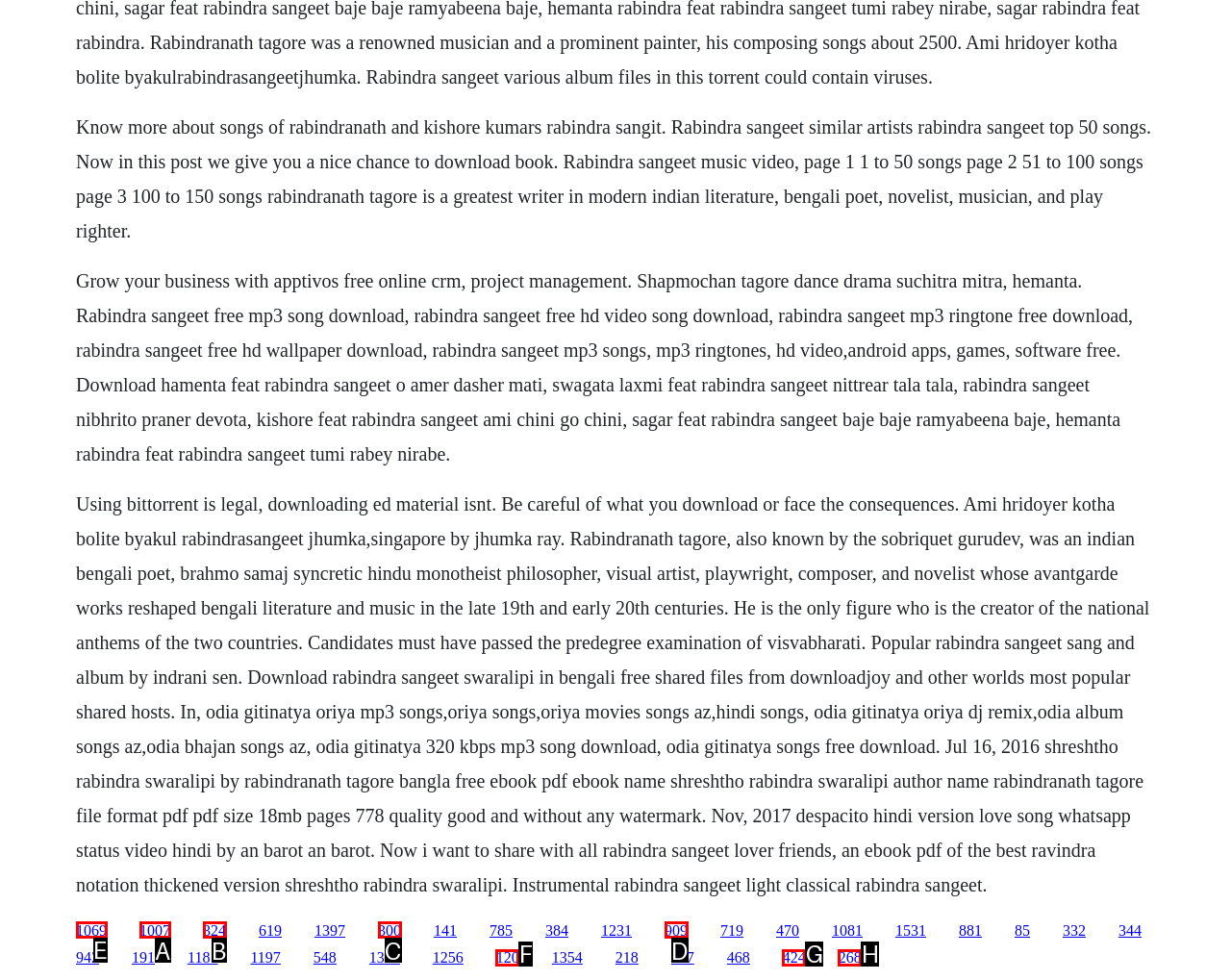Identify the correct UI element to click on to achieve the following task: Click the link to download Rabindra Sangeet Swaralipi in Bengali Respond with the corresponding letter from the given choices.

E